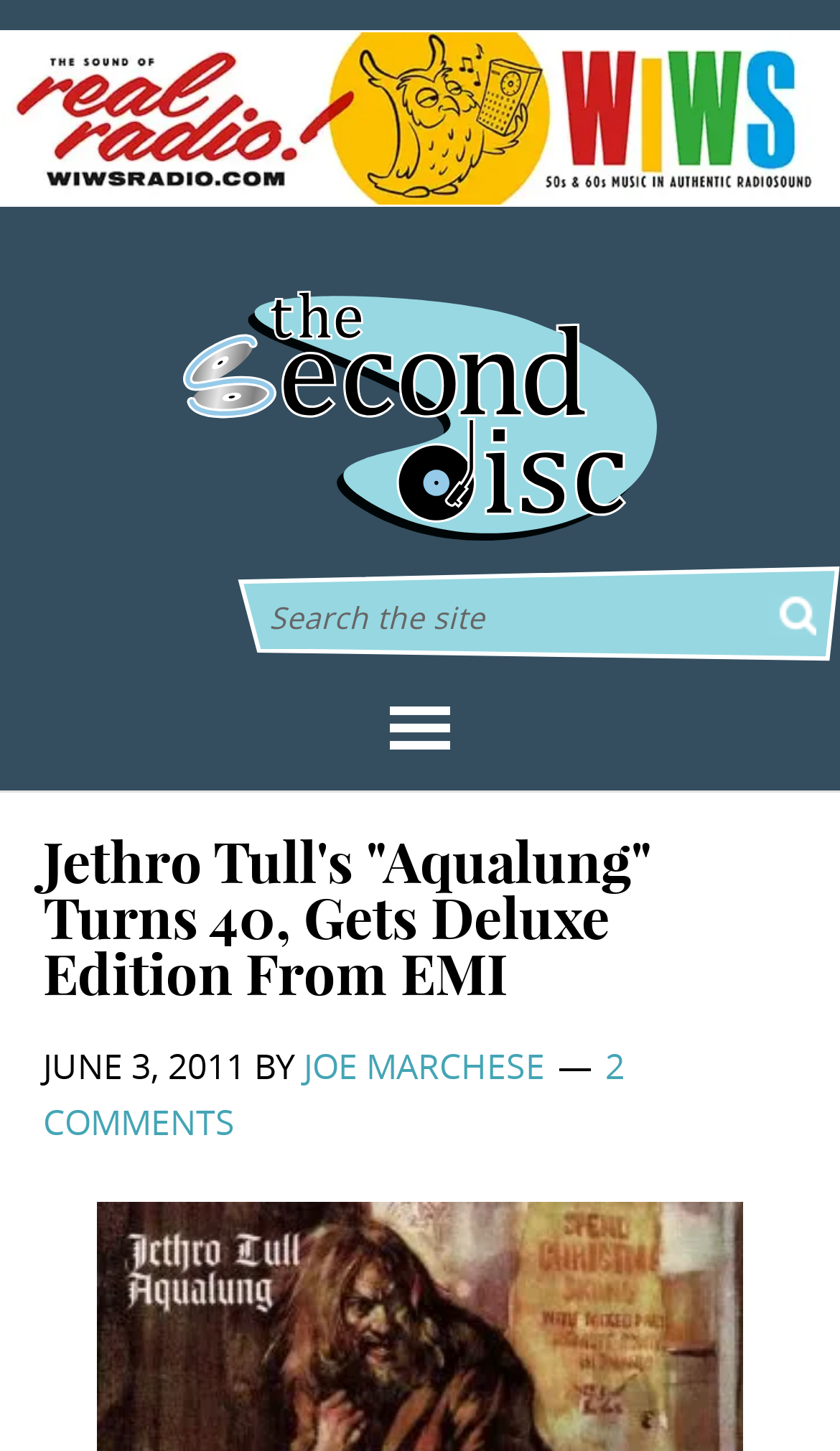How many comments are there on the article?
Answer the question with as much detail as you can, using the image as a reference.

The number of comments is mentioned in the link '2 COMMENTS' in the header section.